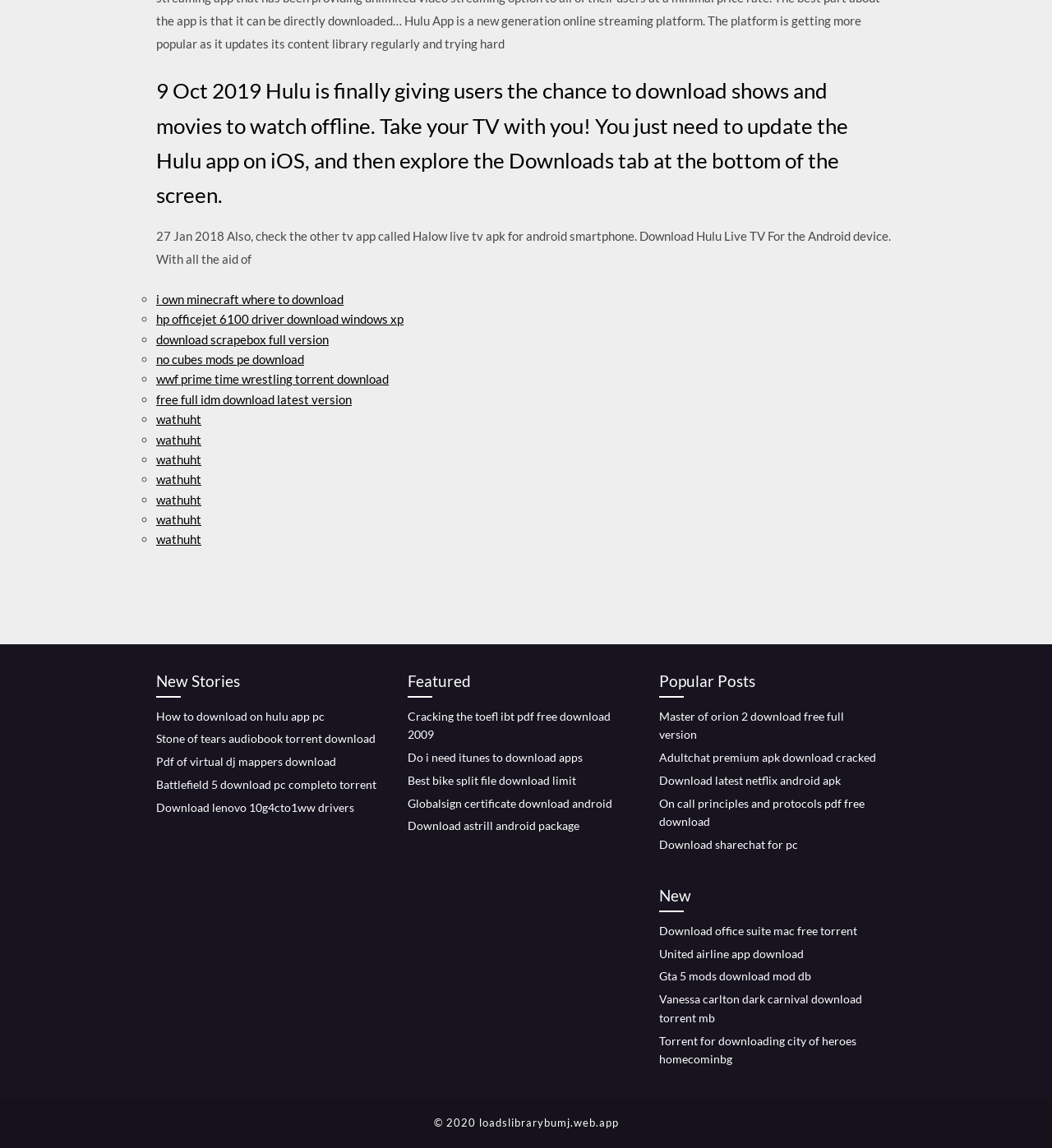What is the copyright year of this webpage?
Based on the image, answer the question in a detailed manner.

The StaticText element at the bottom of the webpage contains the copyright information, which mentions '© 2020 loadslibrarybumj.web.app'. This indicates that the copyright year of this webpage is 2020.